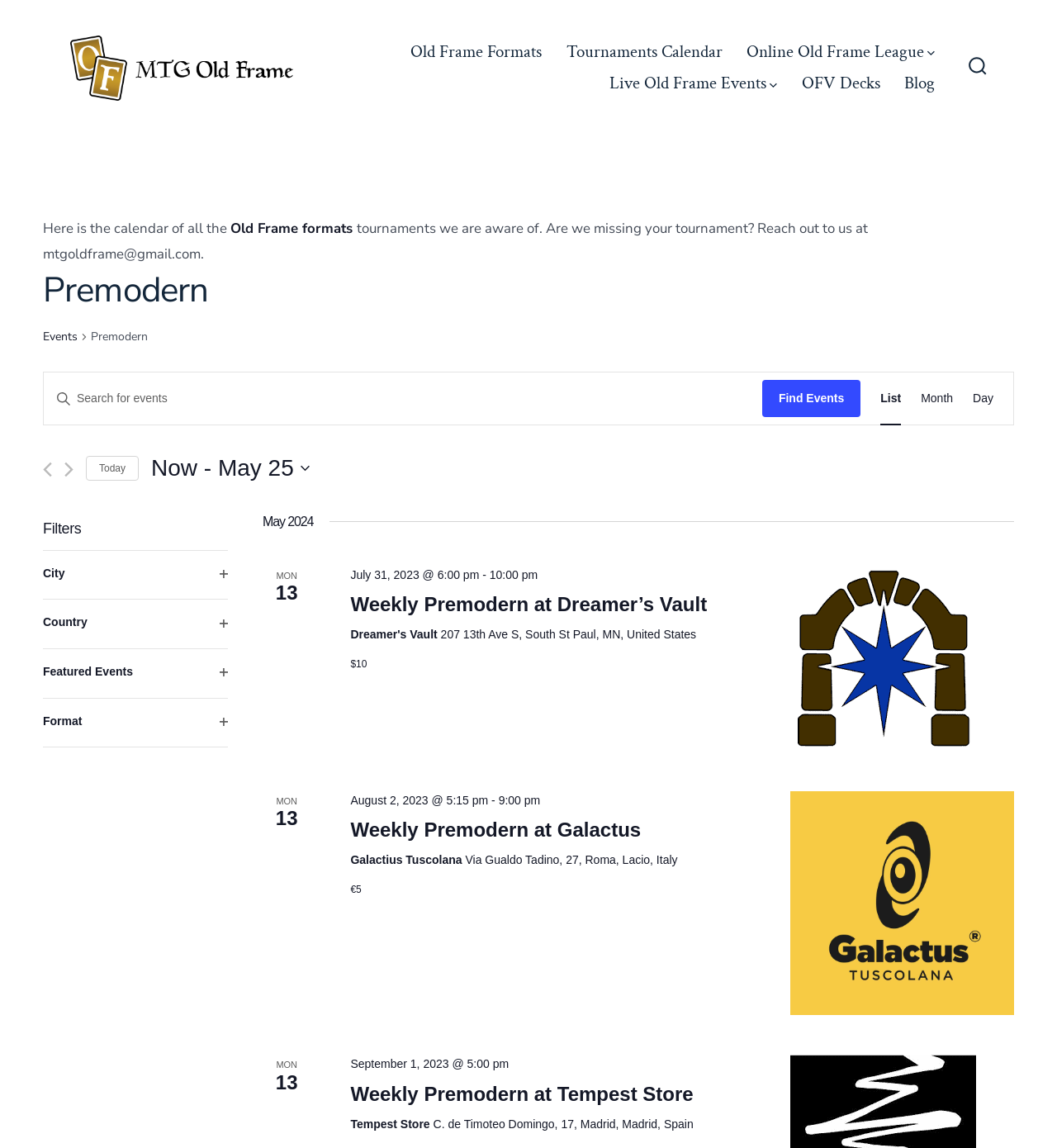Determine the bounding box coordinates for the area you should click to complete the following instruction: "Toggle the datepicker".

[0.143, 0.394, 0.293, 0.422]